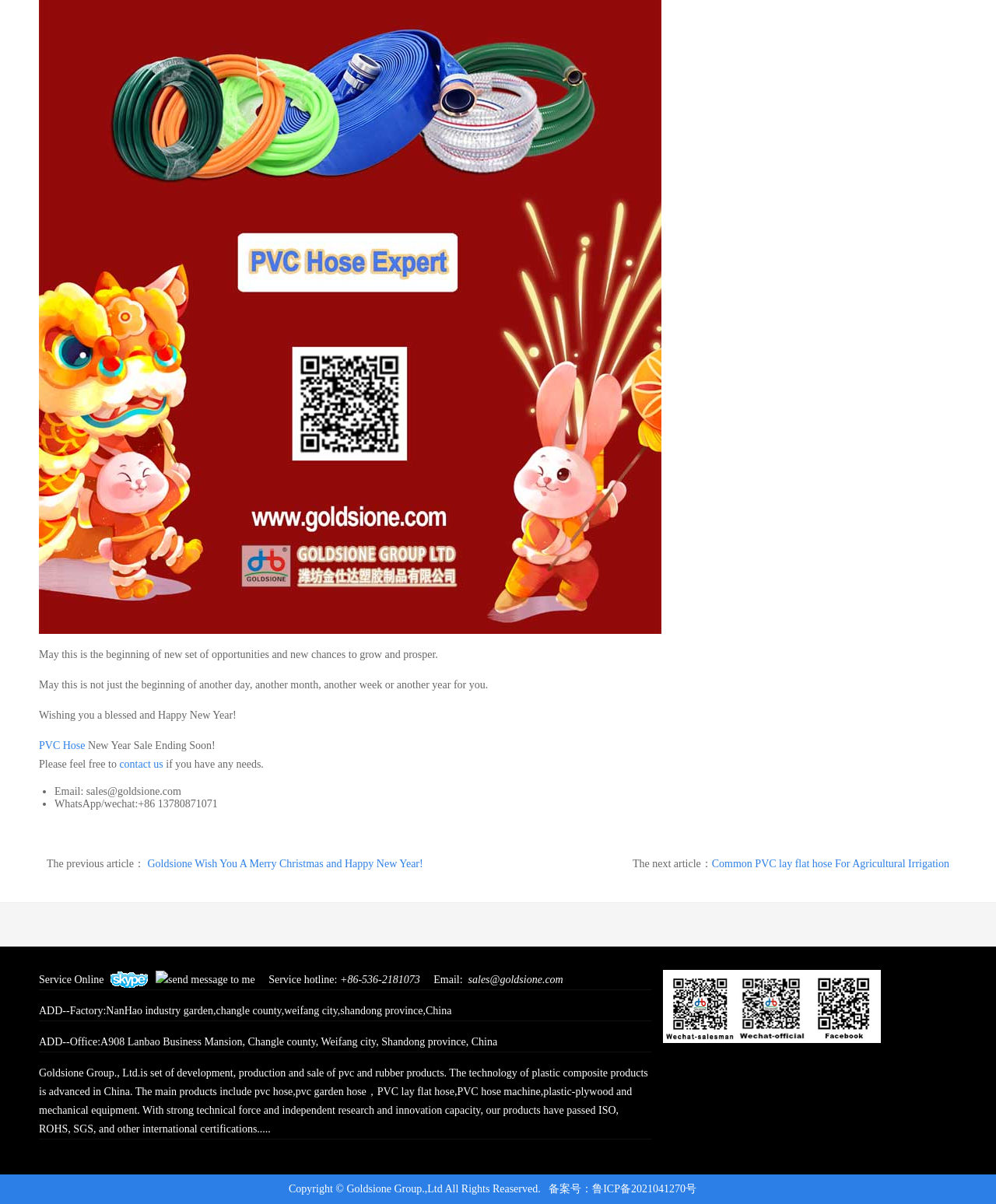What is the main product of Goldsione Group?
With the help of the image, please provide a detailed response to the question.

I inferred this by reading the introduction of the company, which mentions that they develop, produce, and sell PVC and rubber products, and lists PVC hose as one of their main products.